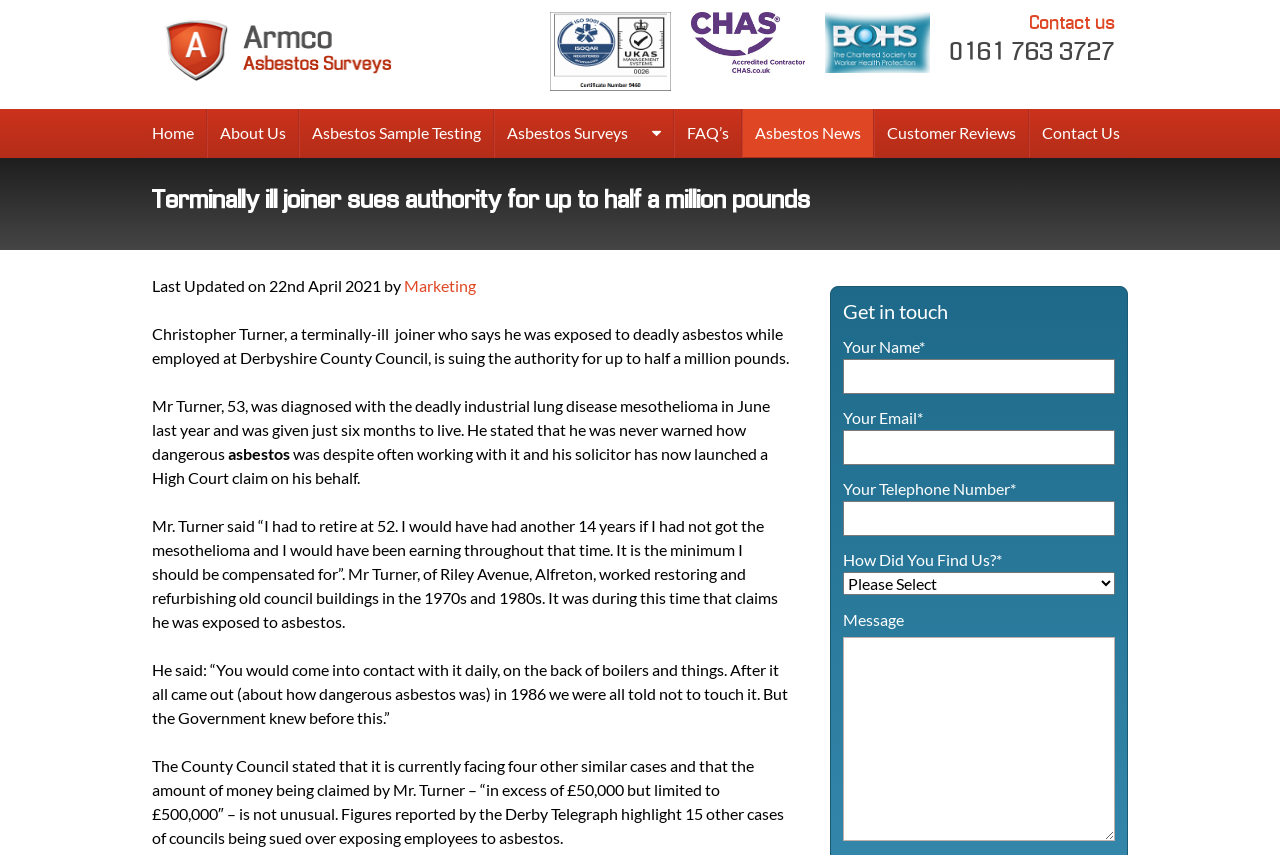Specify the bounding box coordinates of the region I need to click to perform the following instruction: "Click the 'Asbestos Surveys' link". The coordinates must be four float numbers in the range of 0 to 1, i.e., [left, top, right, bottom].

[0.387, 0.127, 0.5, 0.185]